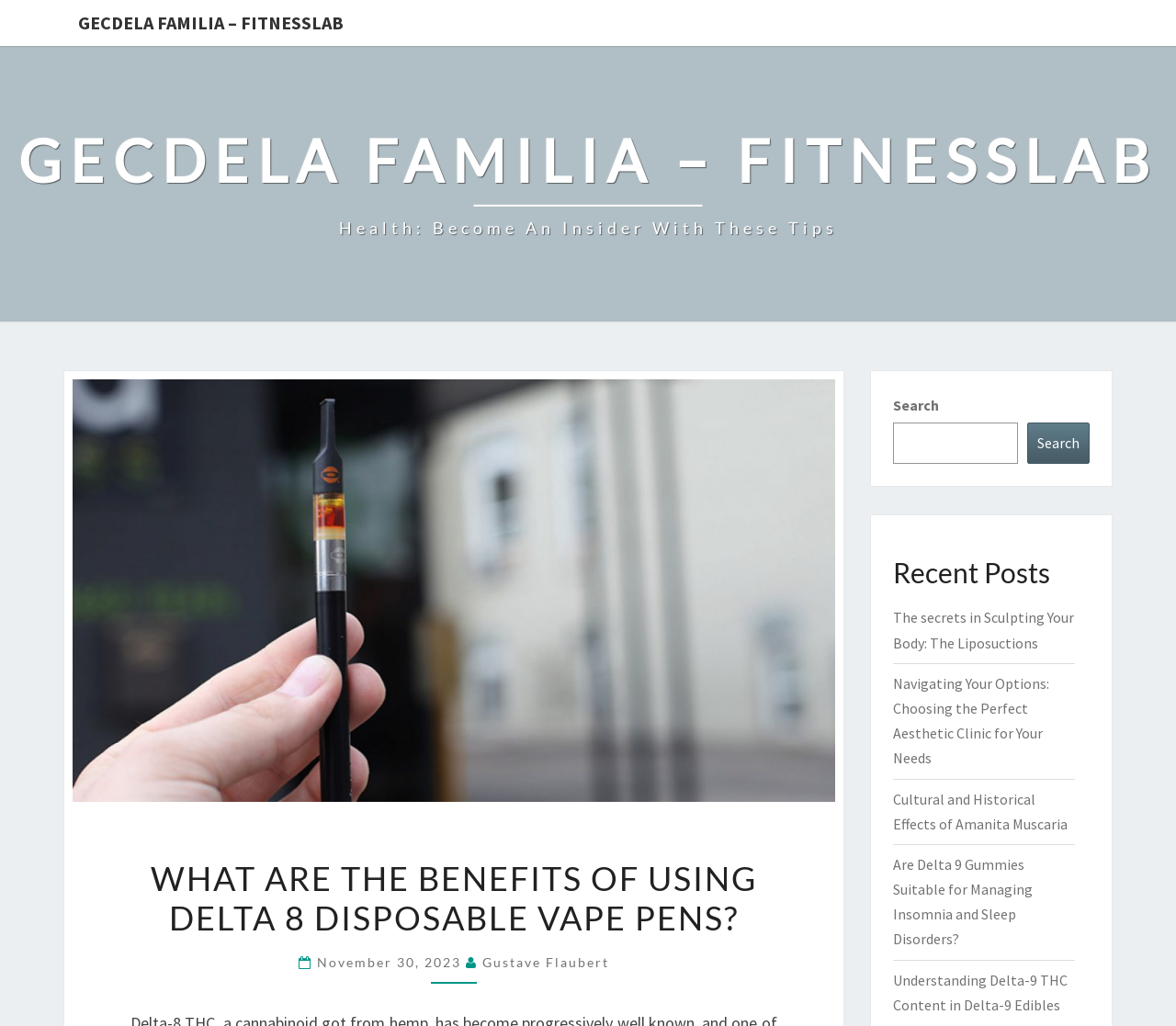Find and provide the bounding box coordinates for the UI element described with: "Welcome to Nethal's Brainz!!".

None